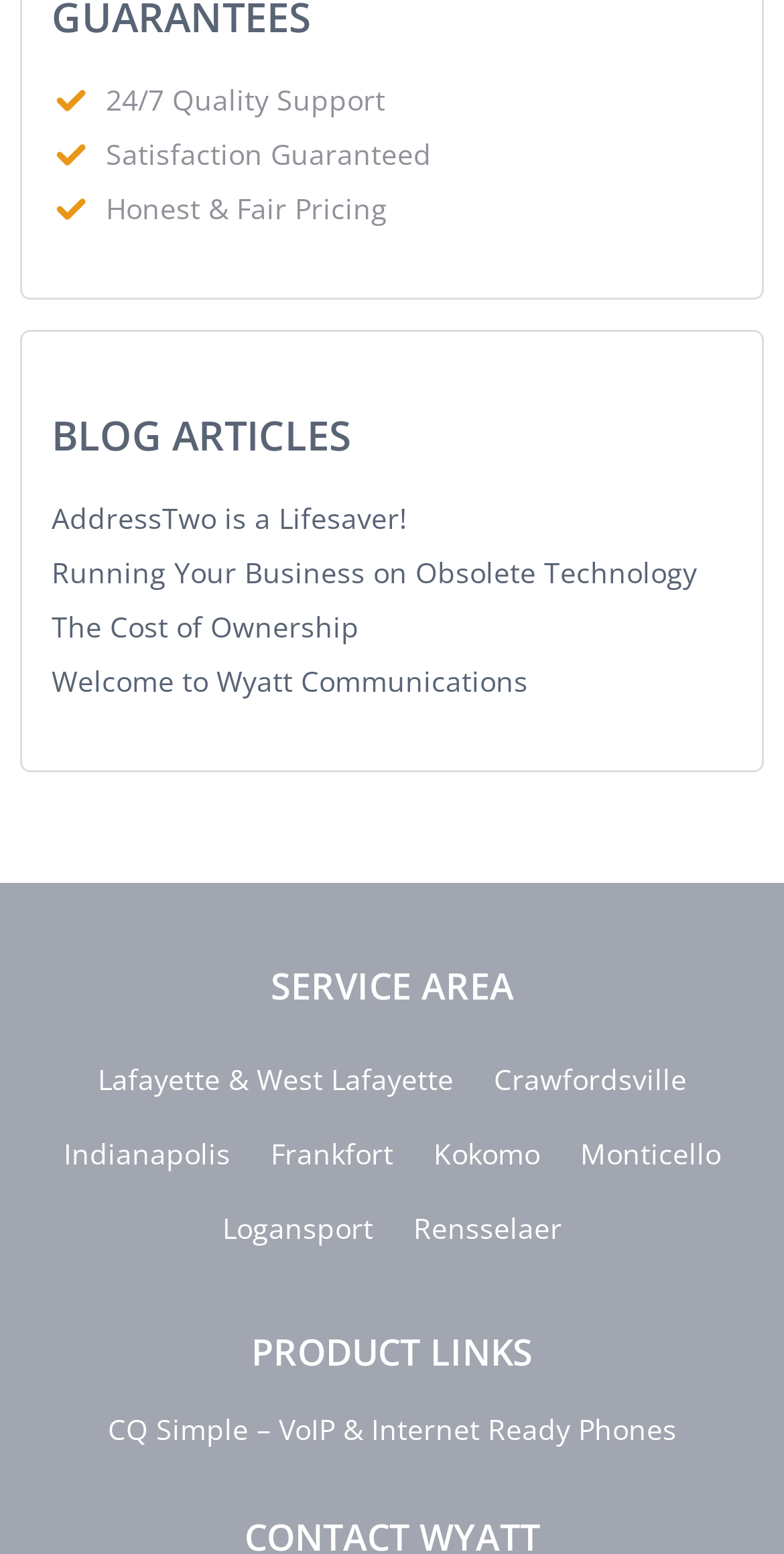Please identify the bounding box coordinates of the region to click in order to complete the given instruction: "explore service area 'Lafayette & West Lafayette'". The coordinates should be four float numbers between 0 and 1, i.e., [left, top, right, bottom].

[0.124, 0.682, 0.578, 0.706]